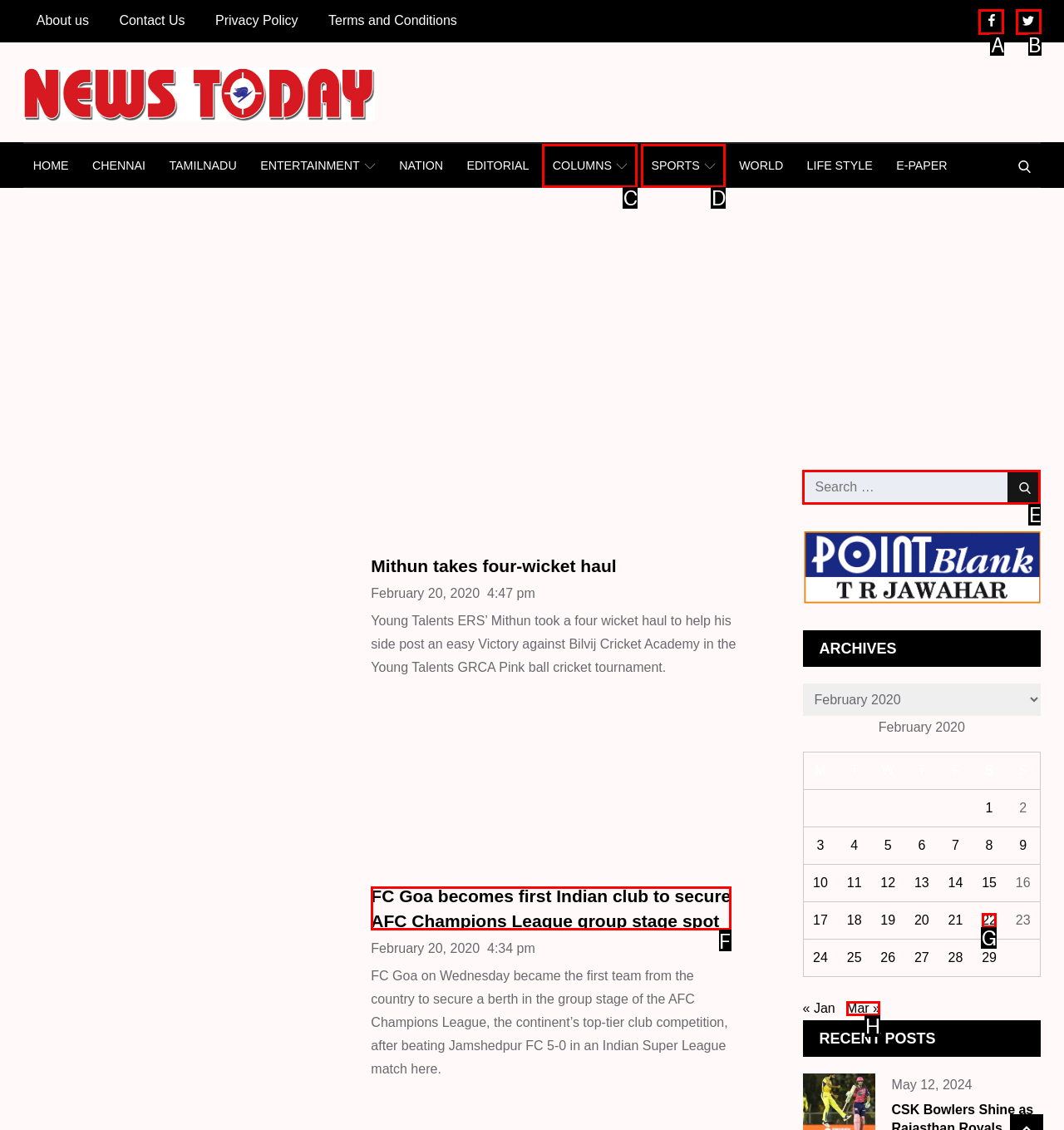Select the appropriate HTML element to click for the following task: Search for something
Answer with the letter of the selected option from the given choices directly.

E